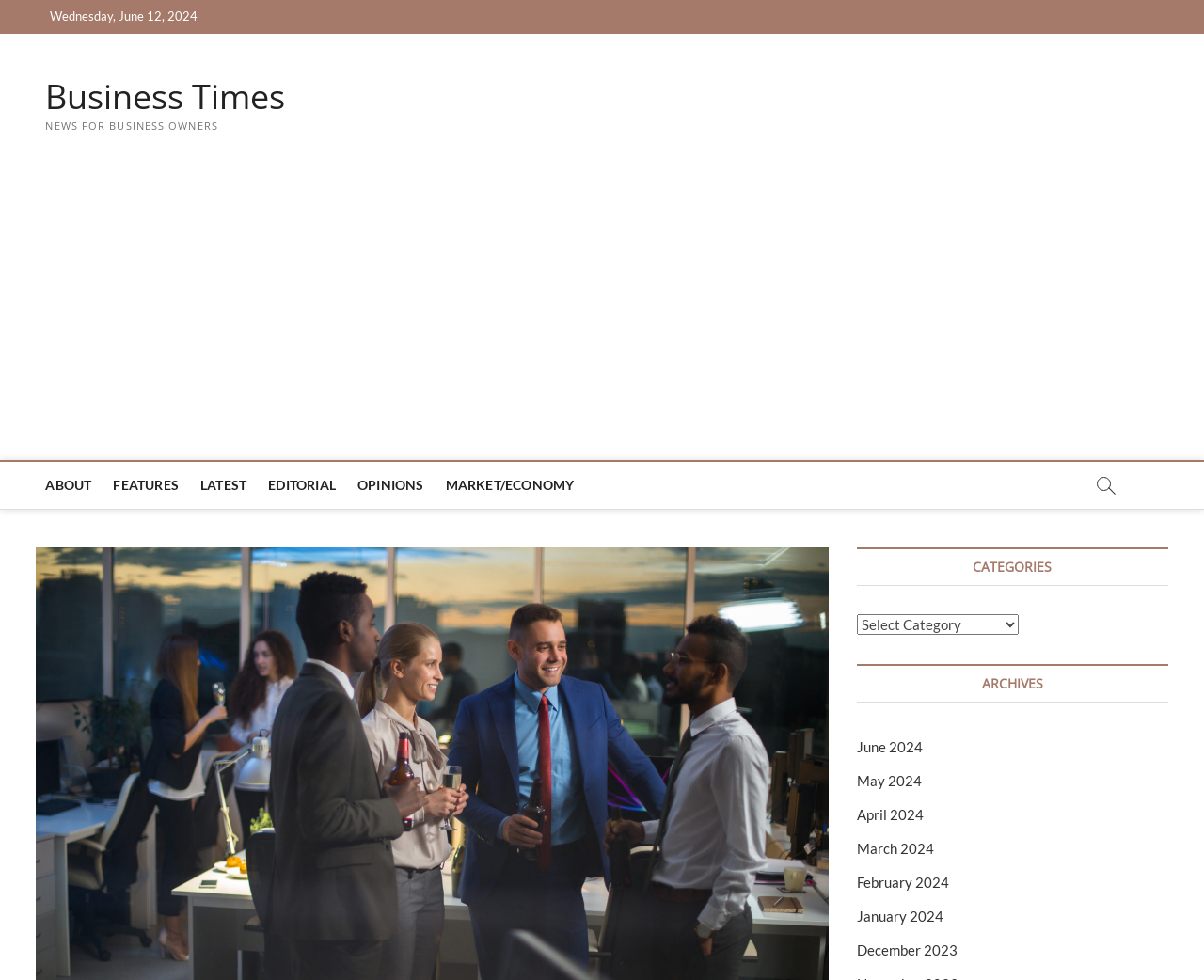Generate a thorough description of the webpage.

The webpage is about Business Times, a news website for business owners. At the top left, there is a date "Wednesday, June 12, 2024" and a heading "Business Times" with a link to the website's main page. Below the date, there is a static text "NEWS FOR BUSINESS OWNERS". 

On the top right, there is an advertisement iframe. Below the advertisement, there is a main menu navigation bar with links to different sections of the website, including "ABOUT", "FEATURES", "LATEST", "EDITORIAL", "OPINIONS", and "MARKET/ECONOMY". 

On the top right corner, there is a button. Below the main menu, there are categories and archives sections. The categories section has a heading "CATEGORIES" and a combobox to select categories. The archives section has a heading "ARCHIVES" and links to different months, from June 2024 to December 2023.

The main content of the webpage is not explicitly described in the accessibility tree, but based on the meta description, it appears to be an article about "9 Best Holiday Party Ideas for Work".